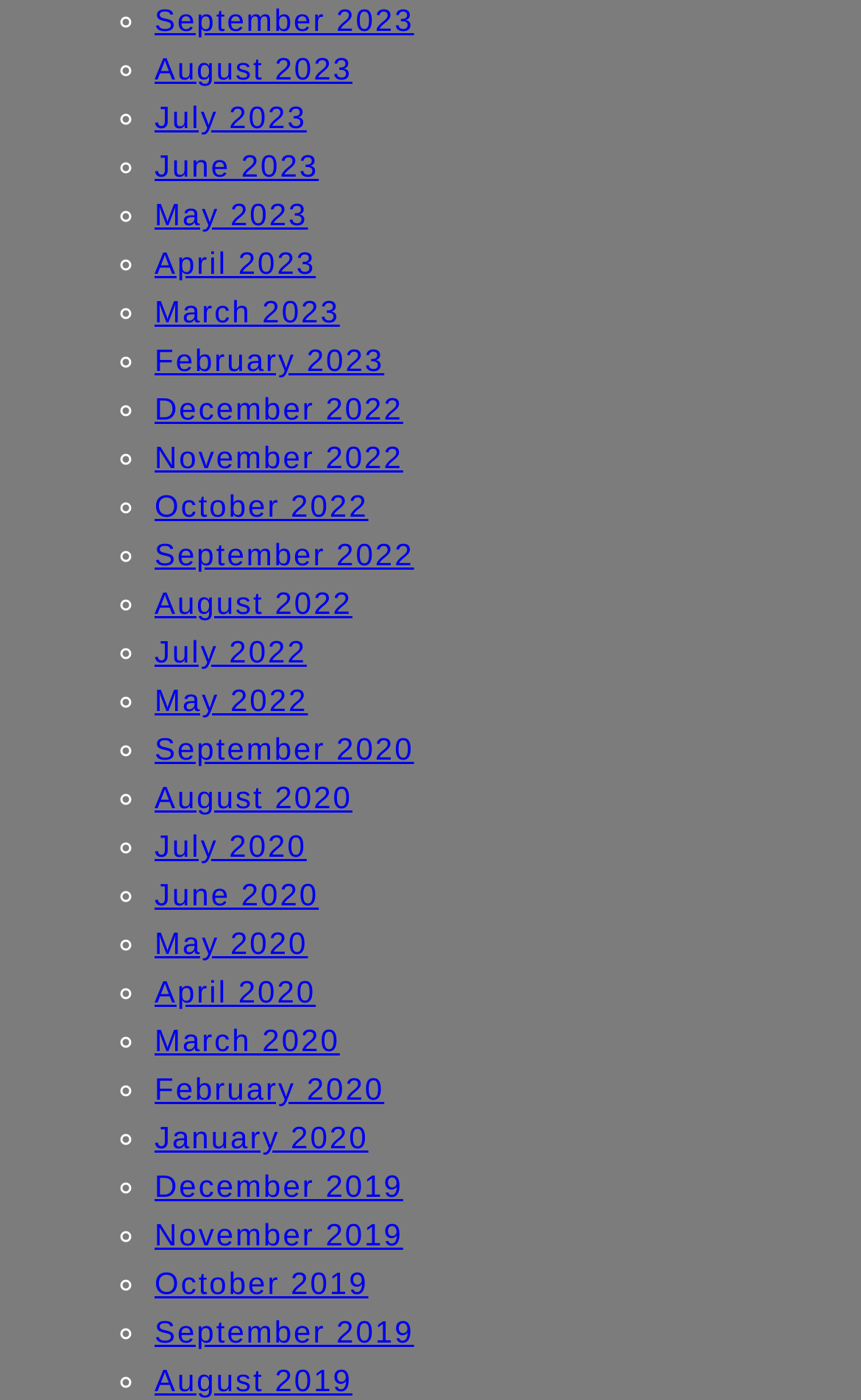Ascertain the bounding box coordinates for the UI element detailed here: "May 2020". The coordinates should be provided as [left, top, right, bottom] with each value being a float between 0 and 1.

[0.179, 0.661, 0.358, 0.687]